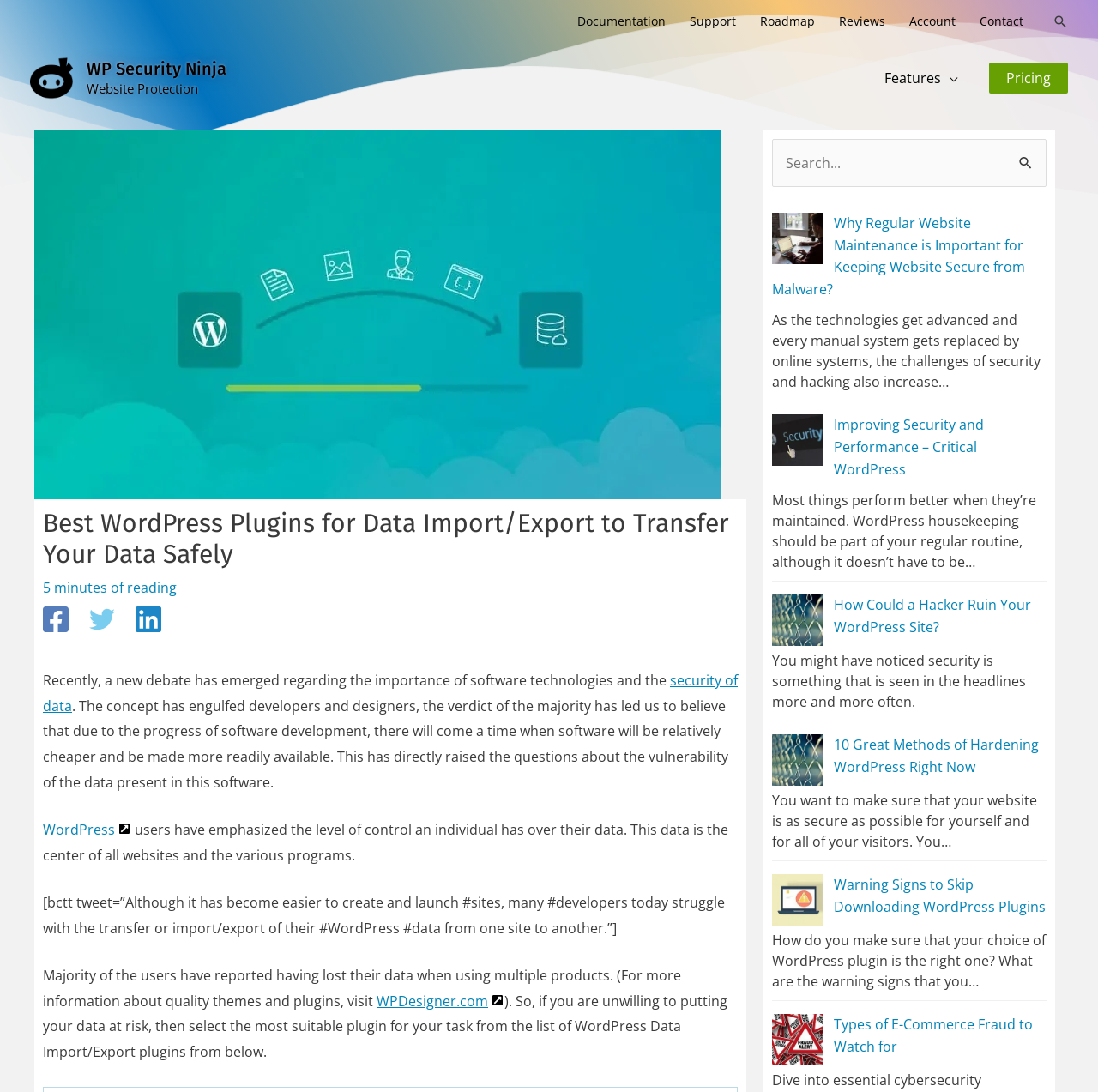Identify the bounding box of the HTML element described here: "parent_node: Features aria-label="Menu Toggle"". Provide the coordinates as four float numbers between 0 and 1: [left, top, right, bottom].

[0.857, 0.048, 0.873, 0.095]